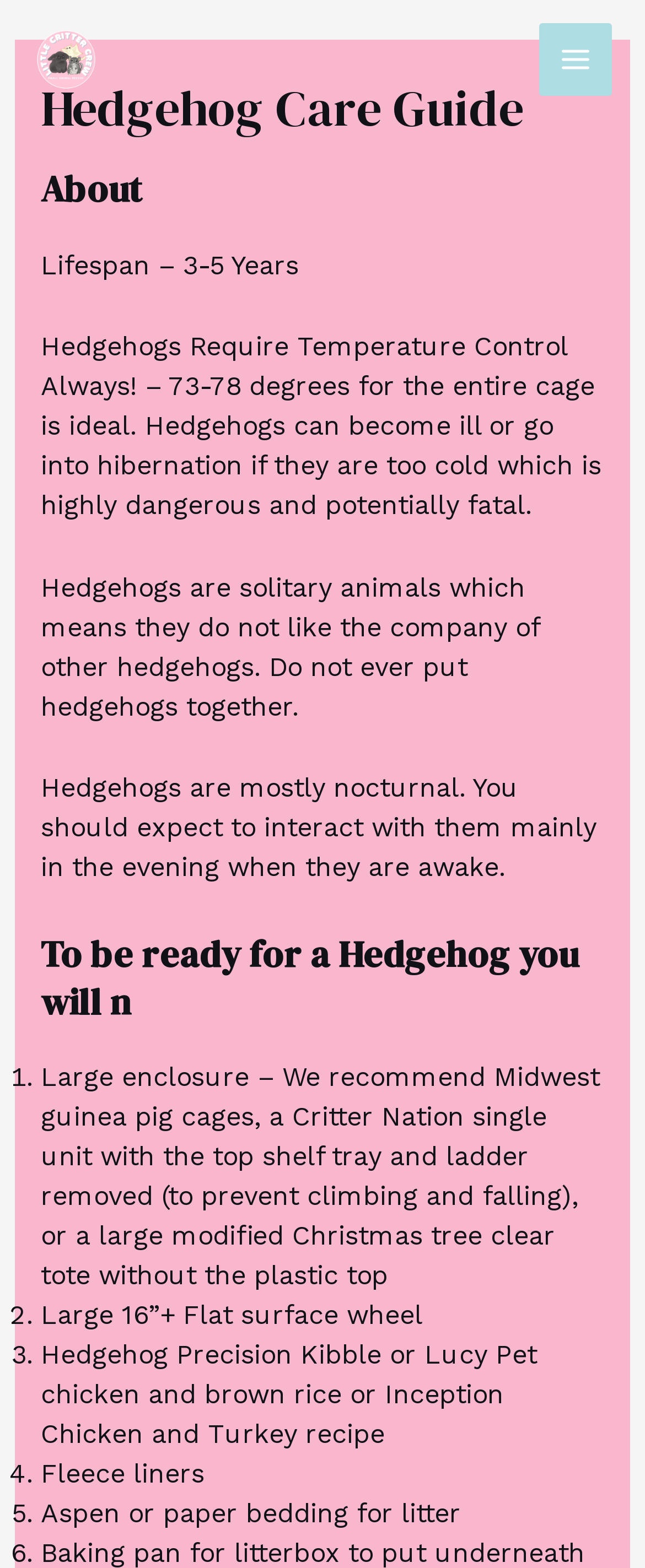What type of bedding is recommended for a hedgehog's litter?
Based on the image, give a one-word or short phrase answer.

Aspen or paper